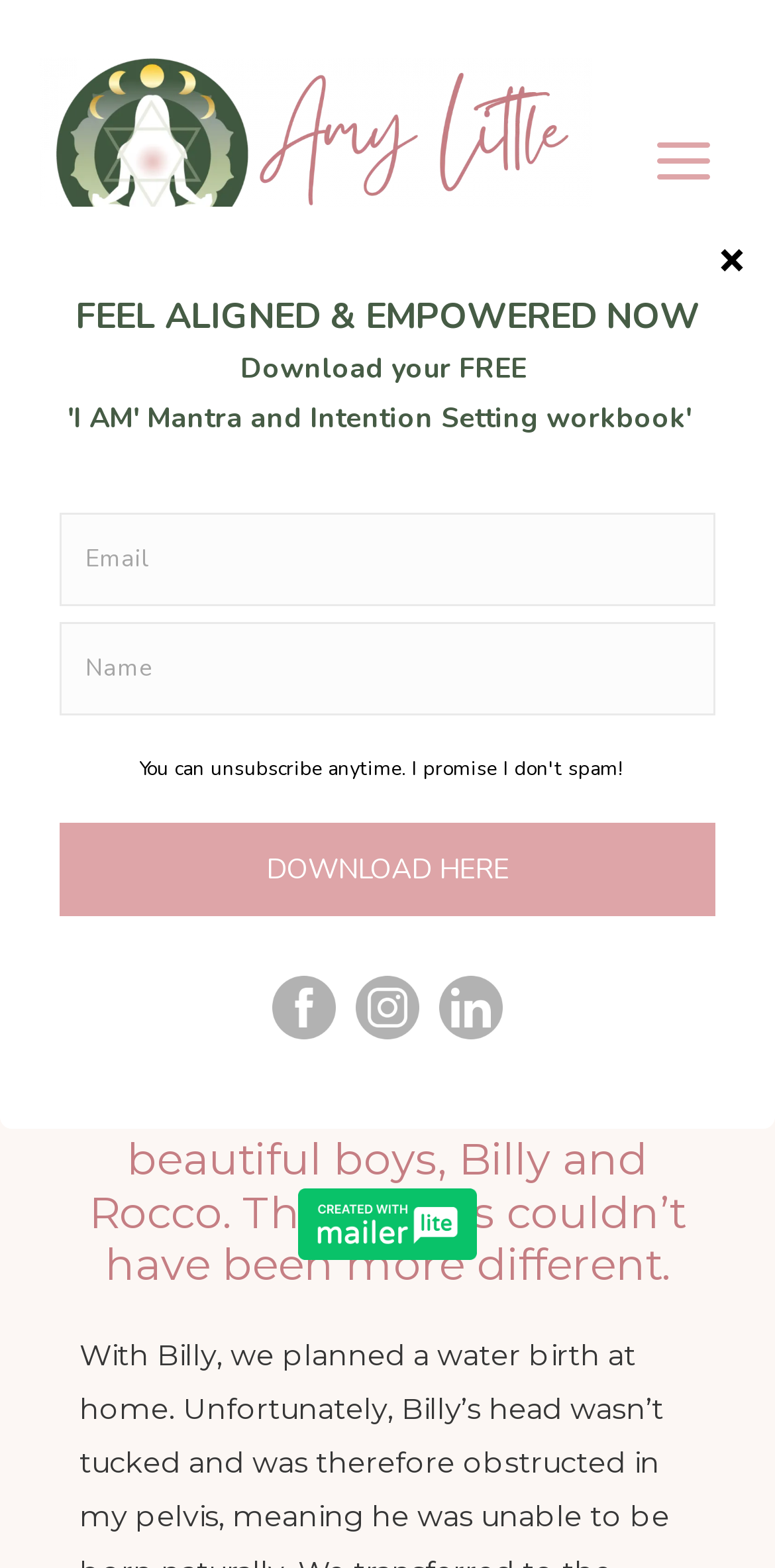Consider the image and give a detailed and elaborate answer to the question: 
What is the topic of the birthing stories?

The answer can be found by looking at the heading element with the text 'I am blessed with two beautiful boys, Billy and Rocco. Their births couldn’t have been more different.', which suggests that the birthing stories are about the author's two sons, Billy and Rocco.